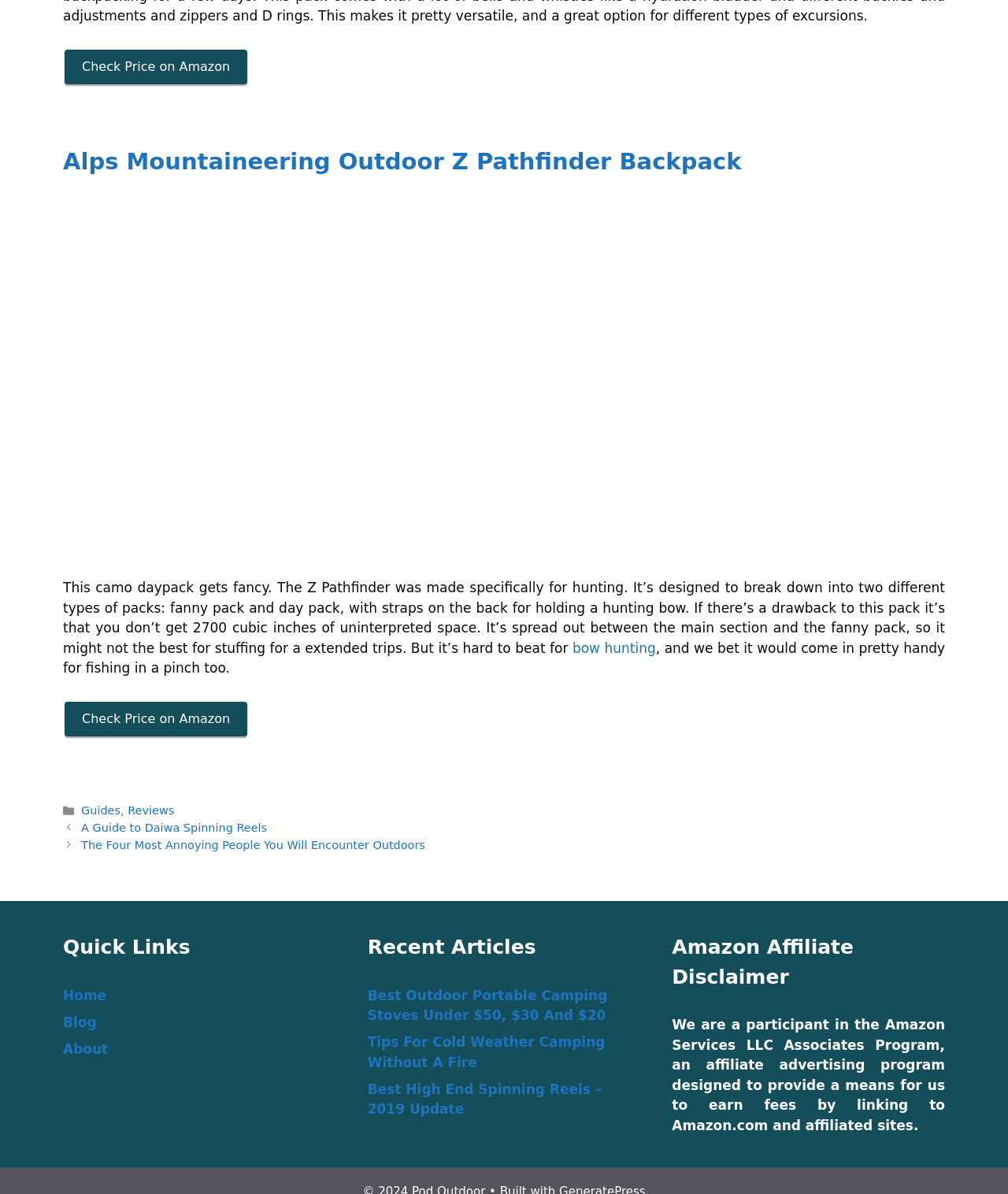From the screenshot, find the bounding box of the UI element matching this description: "Check Price on Amazon". Supply the bounding box coordinates in the form [left, top, right, bottom], each a float between 0 and 1.

[0.064, 0.042, 0.245, 0.071]